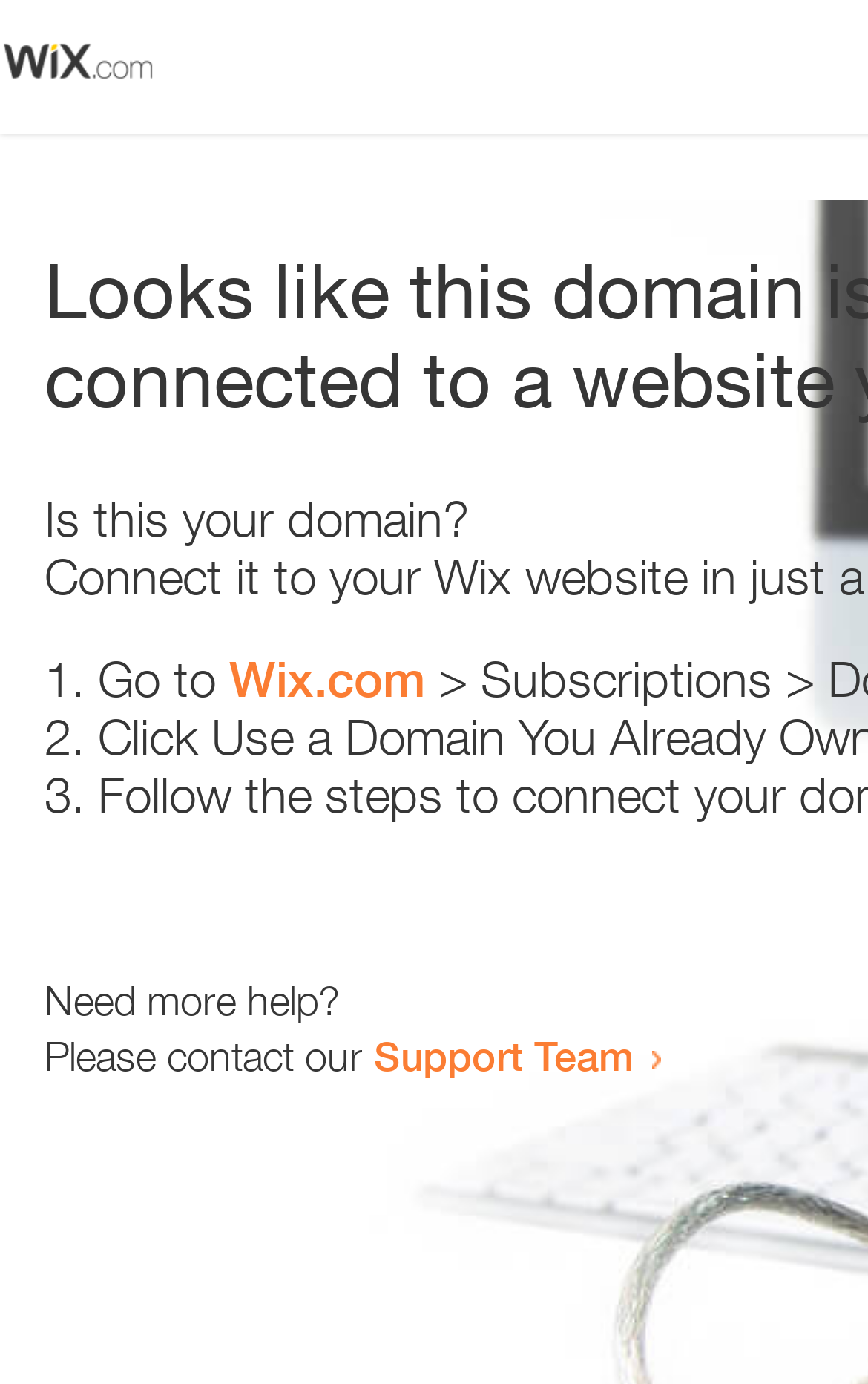Look at the image and answer the question in detail:
What is the support team contact method?

The webpage contains a link 'Support Team' which suggests that the support team can be contacted by clicking on this link. This implies that the contact method is through a link.